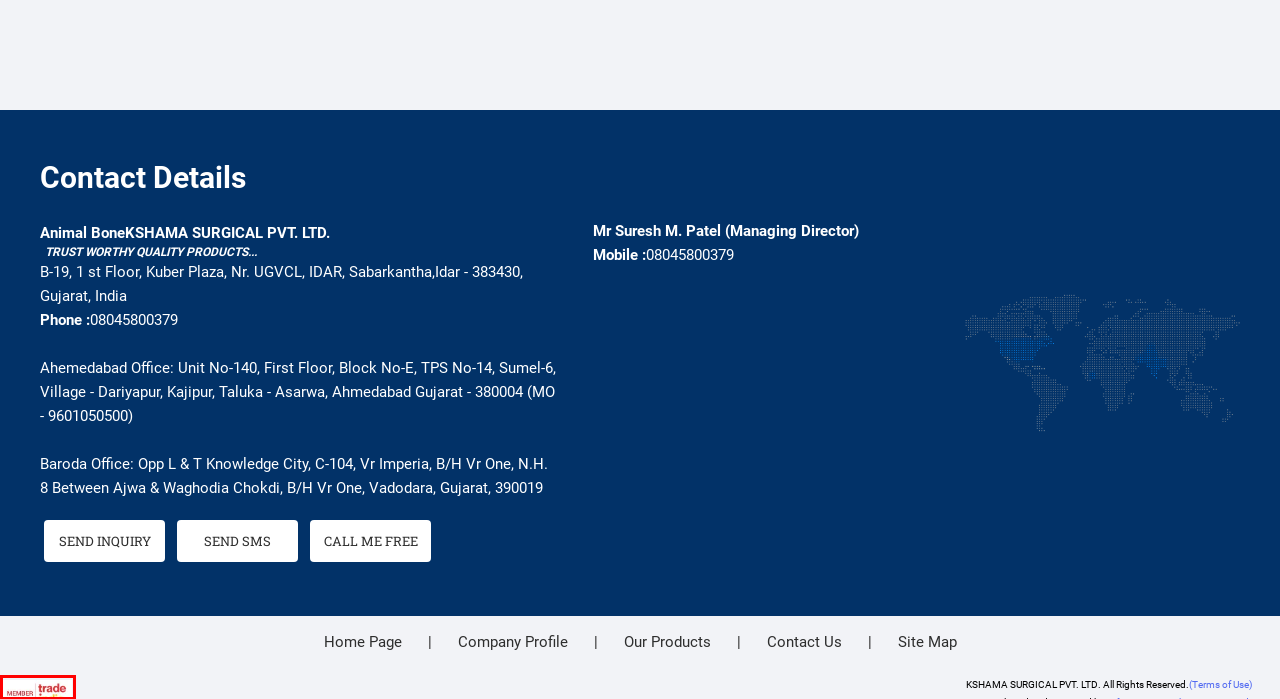Examine the screenshot of a webpage with a red bounding box around a UI element. Select the most accurate webpage description that corresponds to the new page after clicking the highlighted element. Here are the choices:
A. Business Trust Stamp - KSHAMA SURGICAL PVT. LTD
B. Buy GENERAL VETERINARY EQUIPMENT at Best Price in Idar, Gujarat
C. TradeIndia - Indian Exporters, Manufacturers, Suppliers Directory, B2B Business Directory
D. Buy Sterilization Storage Cassette at Best Price in Idar, Gujarat
E. Infocom Network Limited (TradeIndia.com) - Terms & Conditions
F. Buy Surgical Set 24 Pieces at Best Price in Idar, Gujarat
G. Veterinary Surgical Equipments, Surgical Equipments Manufacturer, Surgical Equipments Supplier
H. Buy Sponge Forceps at Best Price in Idar, Gujarat

C